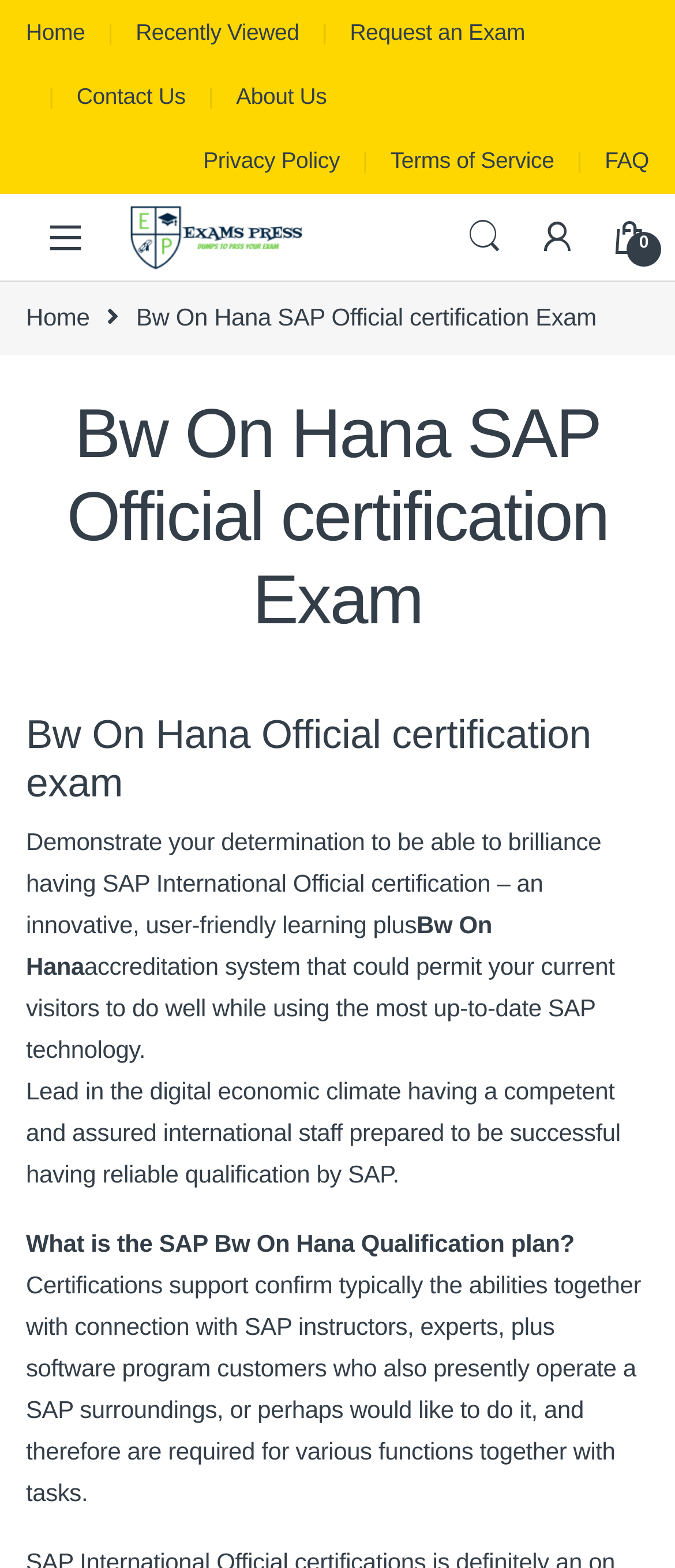Please pinpoint the bounding box coordinates for the region I should click to adhere to this instruction: "View FAQ".

[0.896, 0.082, 0.962, 0.124]